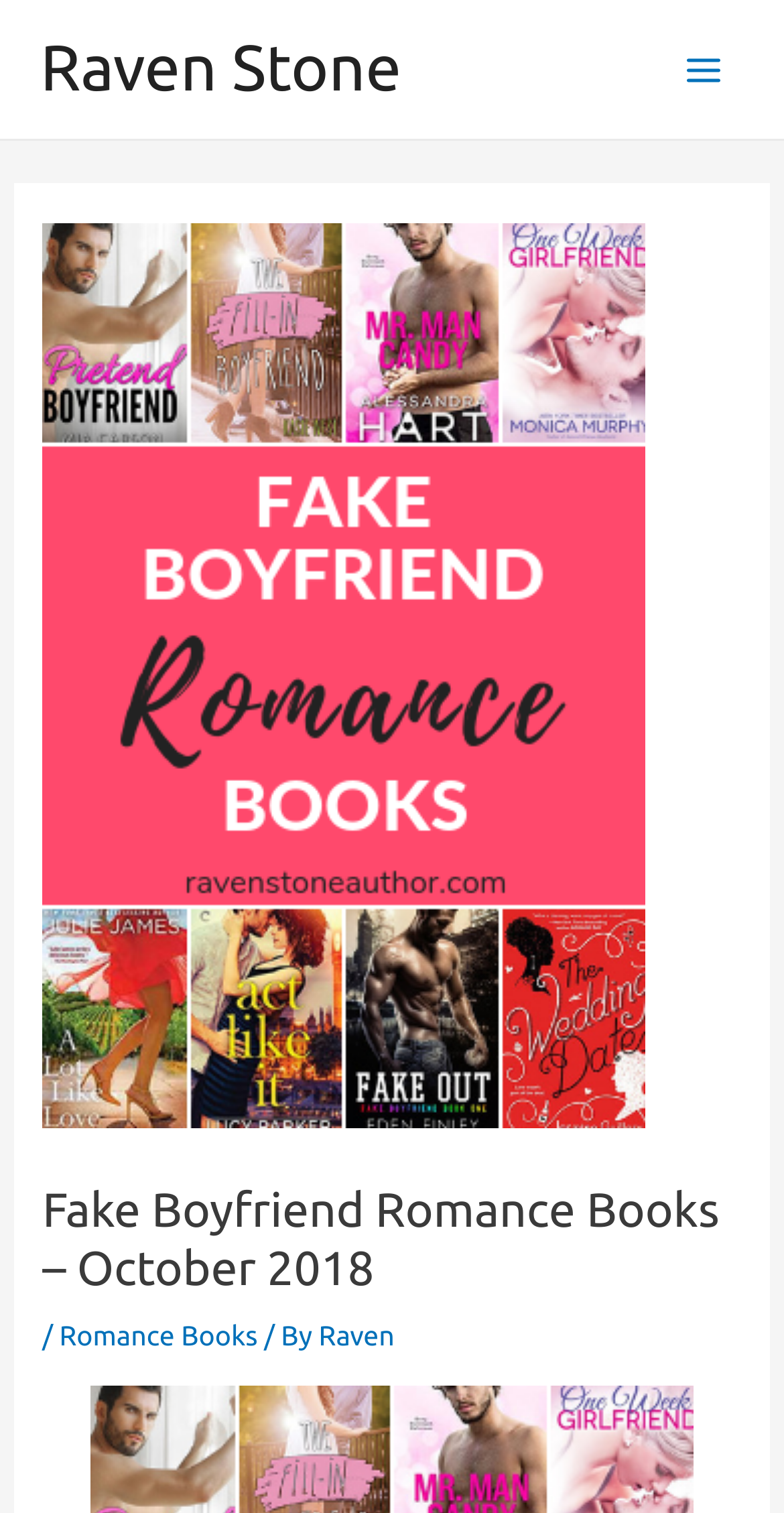What is the theme of the romance books?
Using the image as a reference, give an elaborate response to the question.

I determined this answer by examining the heading 'Fake Boyfriend Romance Books – October 2018', which indicates that the romance books being discussed have a theme of fake boyfriends.